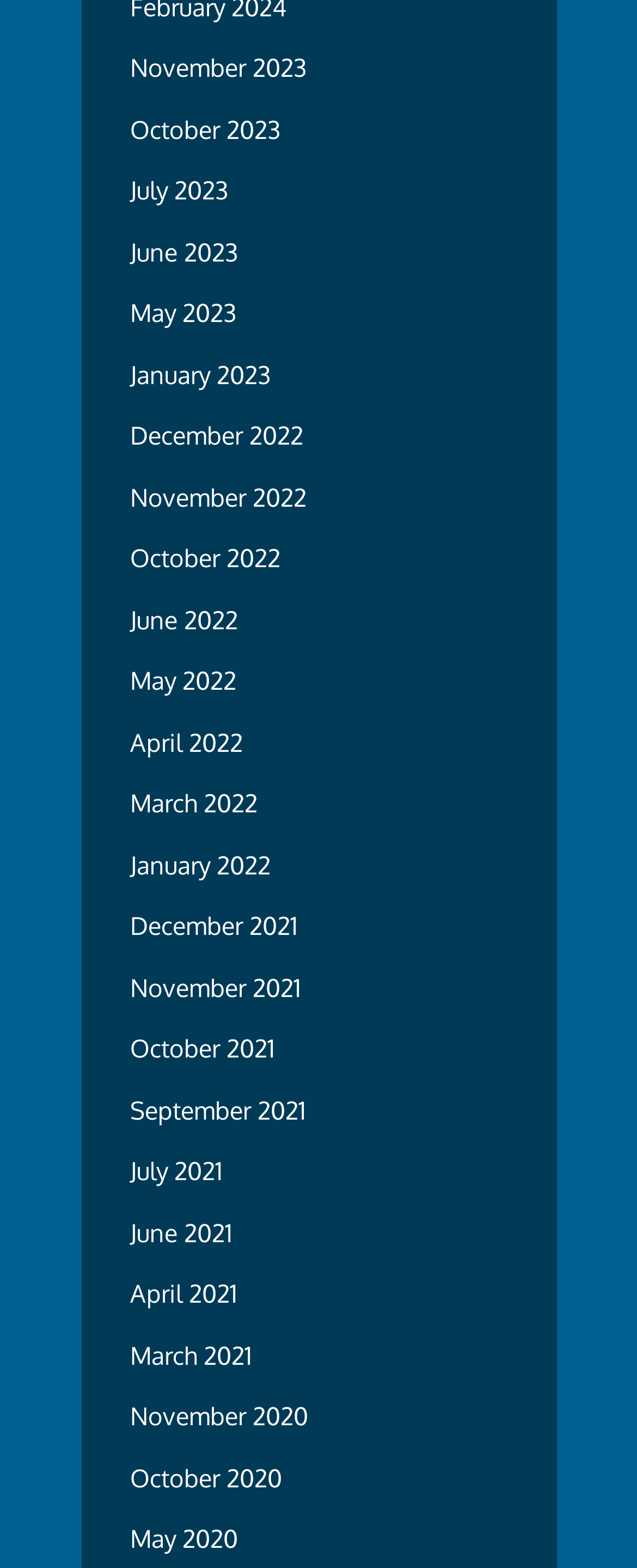Please give a short response to the question using one word or a phrase:
What is the most recent month listed?

November 2023